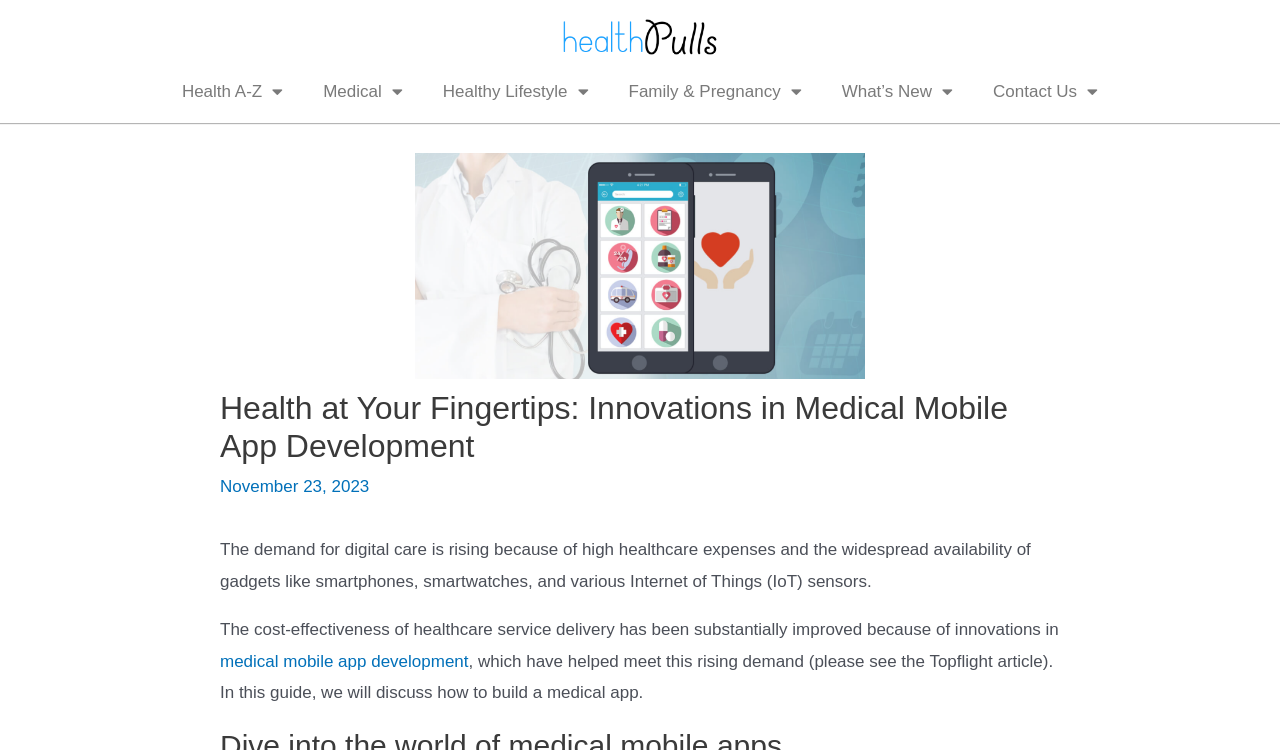What is the format of the date mentioned on the page?
Using the image as a reference, give a one-word or short phrase answer.

Month Day, Year